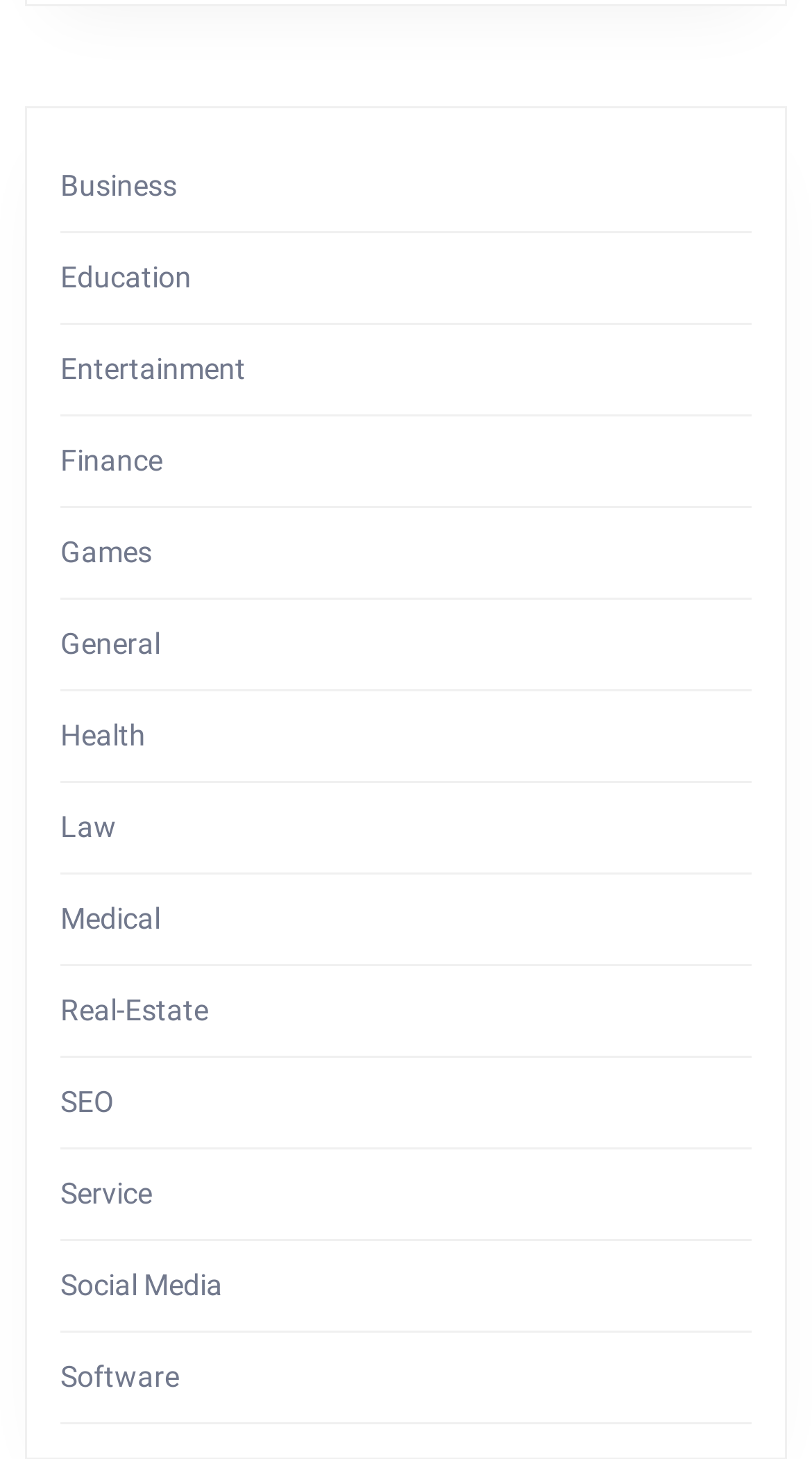What is the first category listed?
Please ensure your answer is as detailed and informative as possible.

By analyzing the webpage structure, I can see that the first category listed is 'Business', which is a link located at the top-left corner of the webpage.